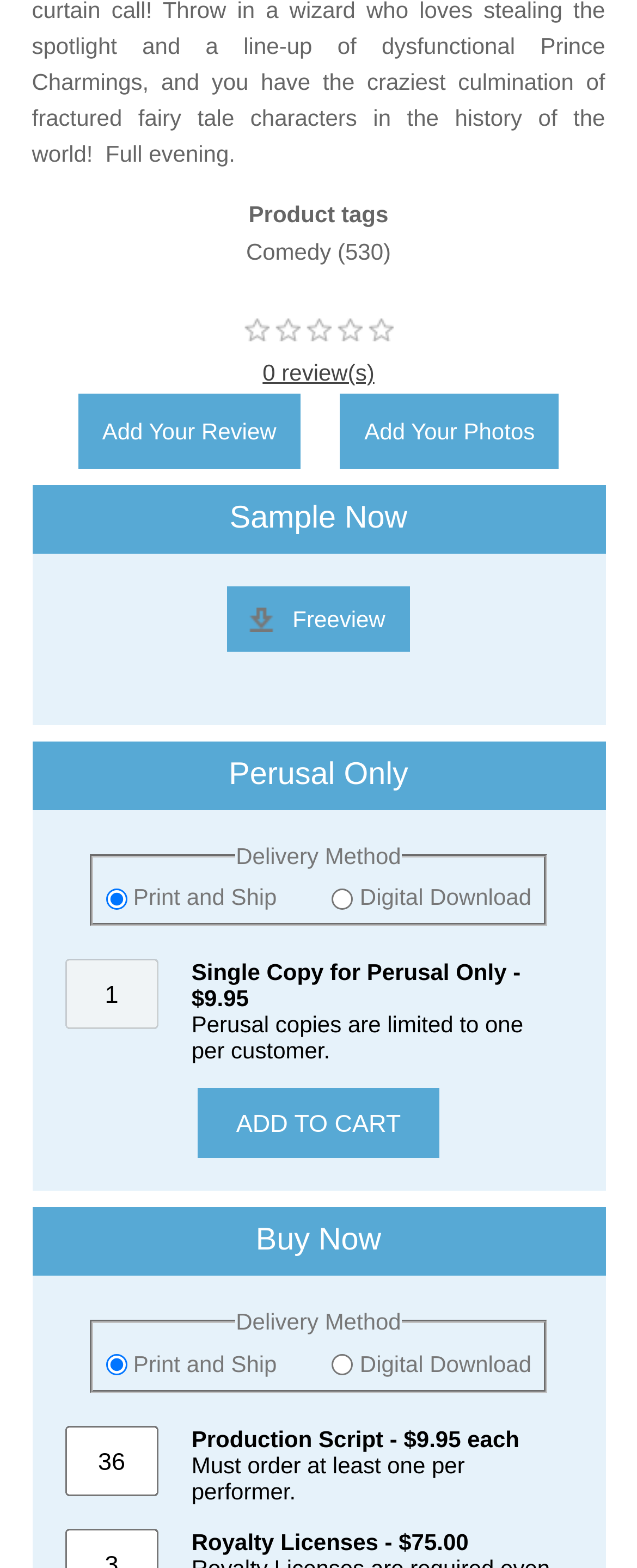What is the minimum quantity required to order royalty licenses?
Using the visual information, respond with a single word or phrase.

1